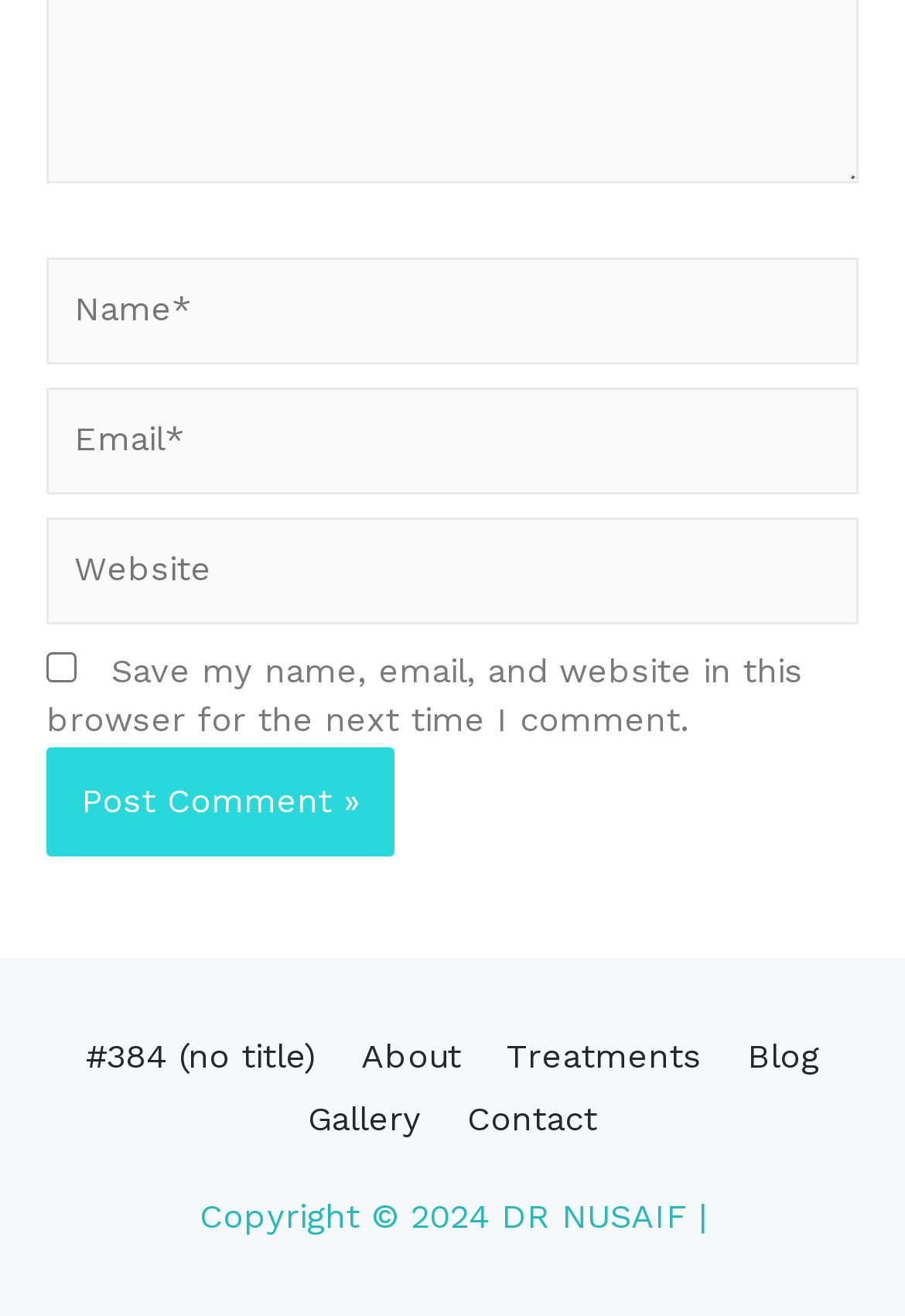How many links are in the footer?
Please provide a detailed answer to the question.

In the footer section of the webpage, I counted six links: '#384 (no title)', 'About', 'Treatments', 'Blog', 'Gallery', and 'Contact'.